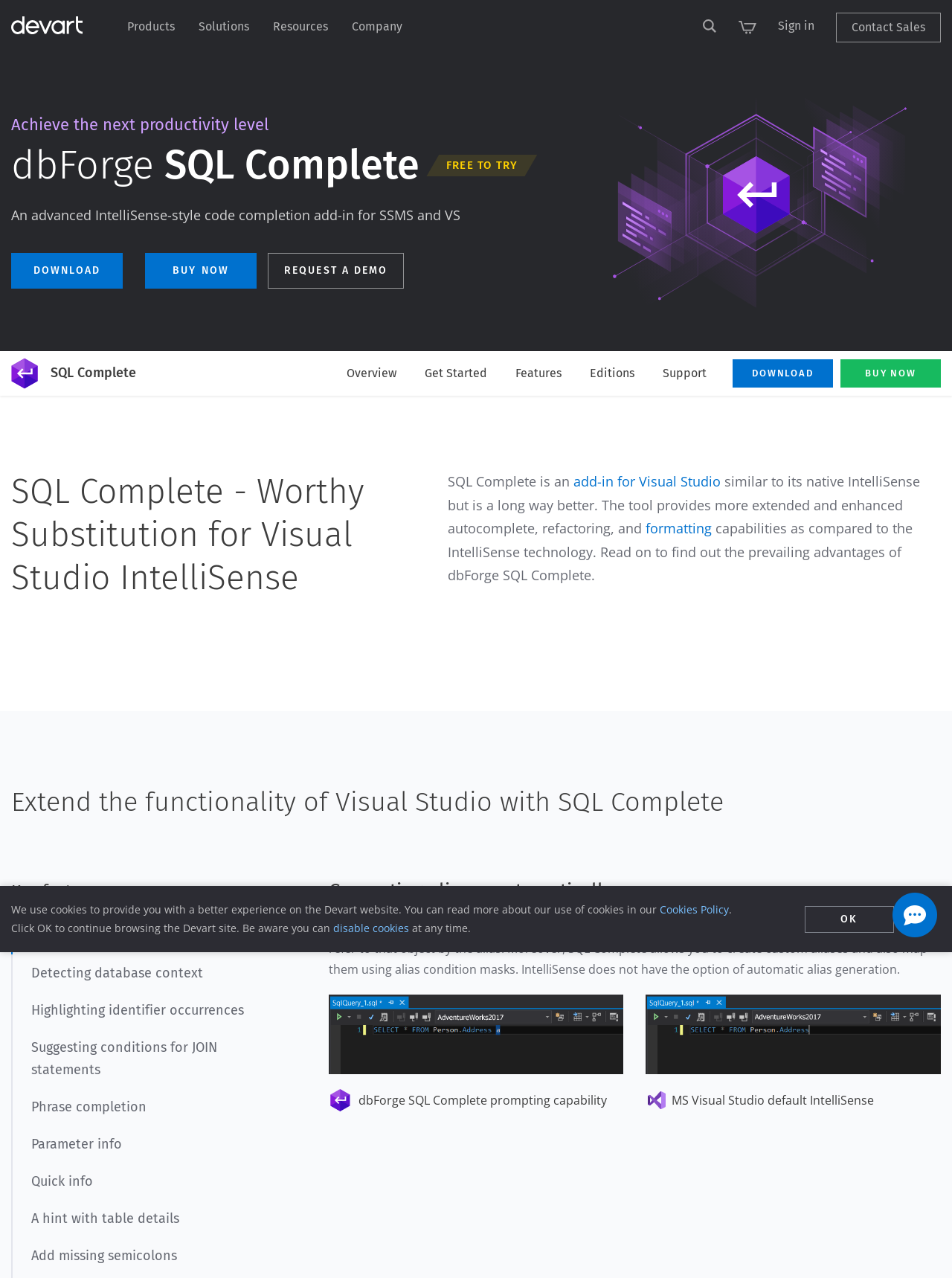Find the bounding box coordinates for the HTML element described in this sentence: "Suggesting conditions for JOIN statements". Provide the coordinates as four float numbers between 0 and 1, in the format [left, top, right, bottom].

[0.012, 0.805, 0.28, 0.852]